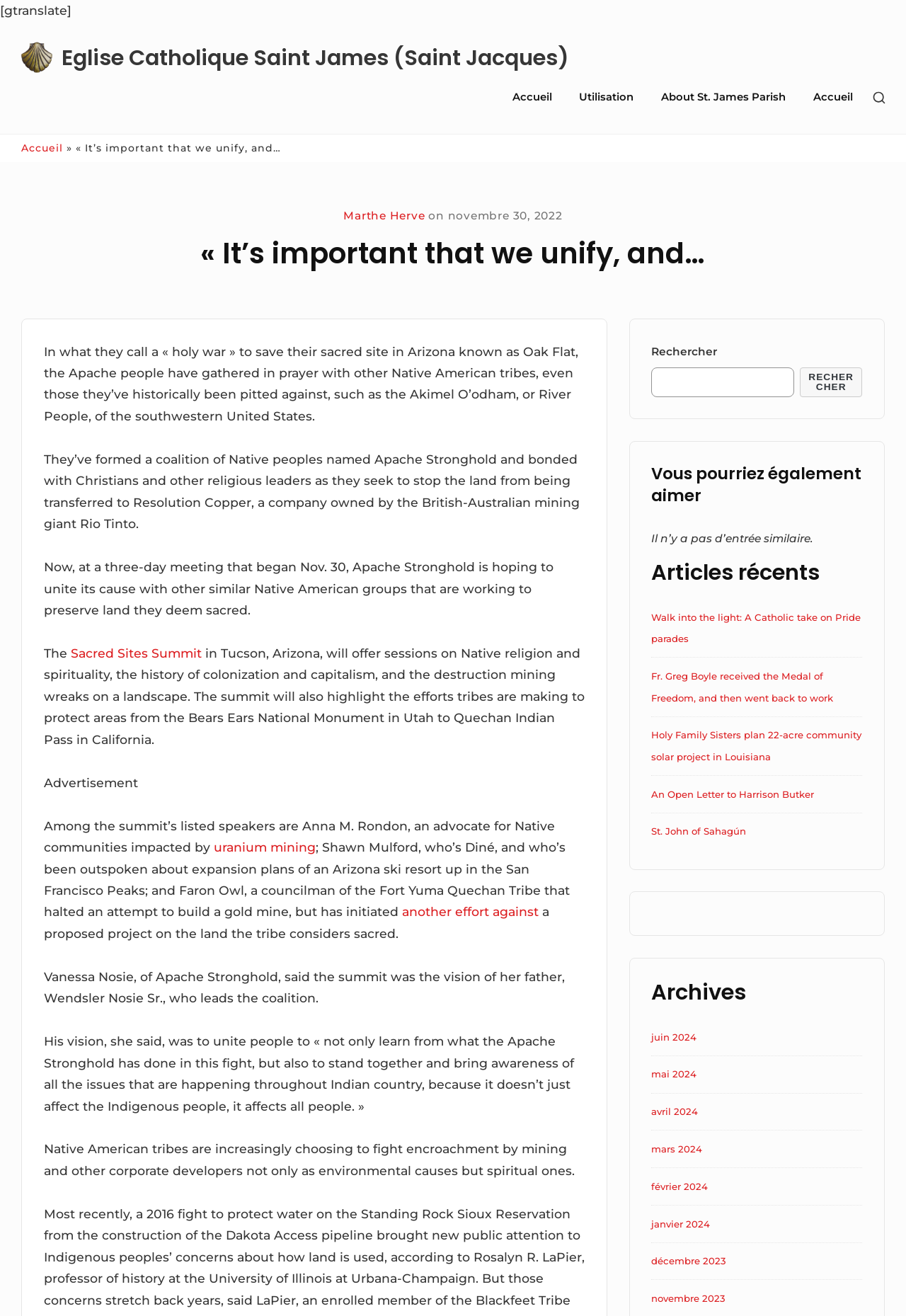Determine the primary headline of the webpage.

« It’s important that we unify, and…